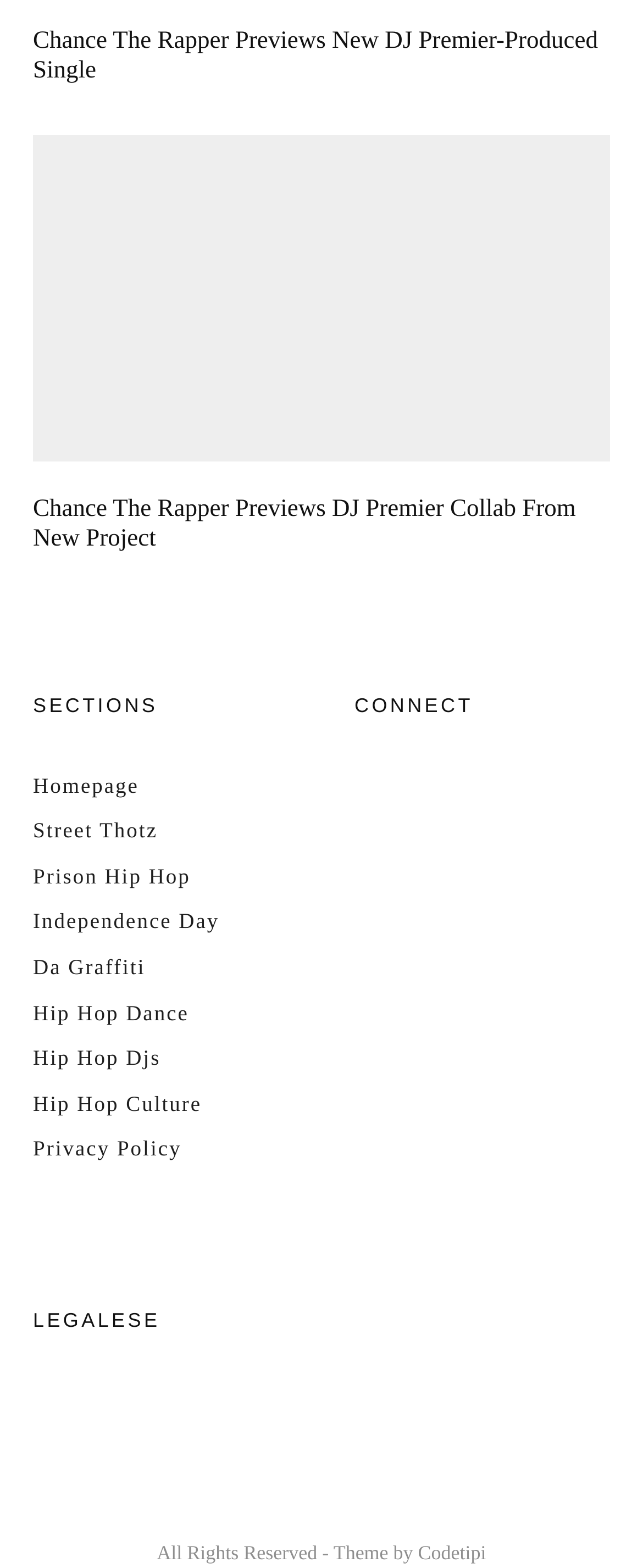Use the information in the screenshot to answer the question comprehensively: How many links are available under the 'CONNECT' section?

I looked at the complementary element with the heading 'CONNECT' and did not find any link elements under it, which means there are no links available under the 'CONNECT' section.